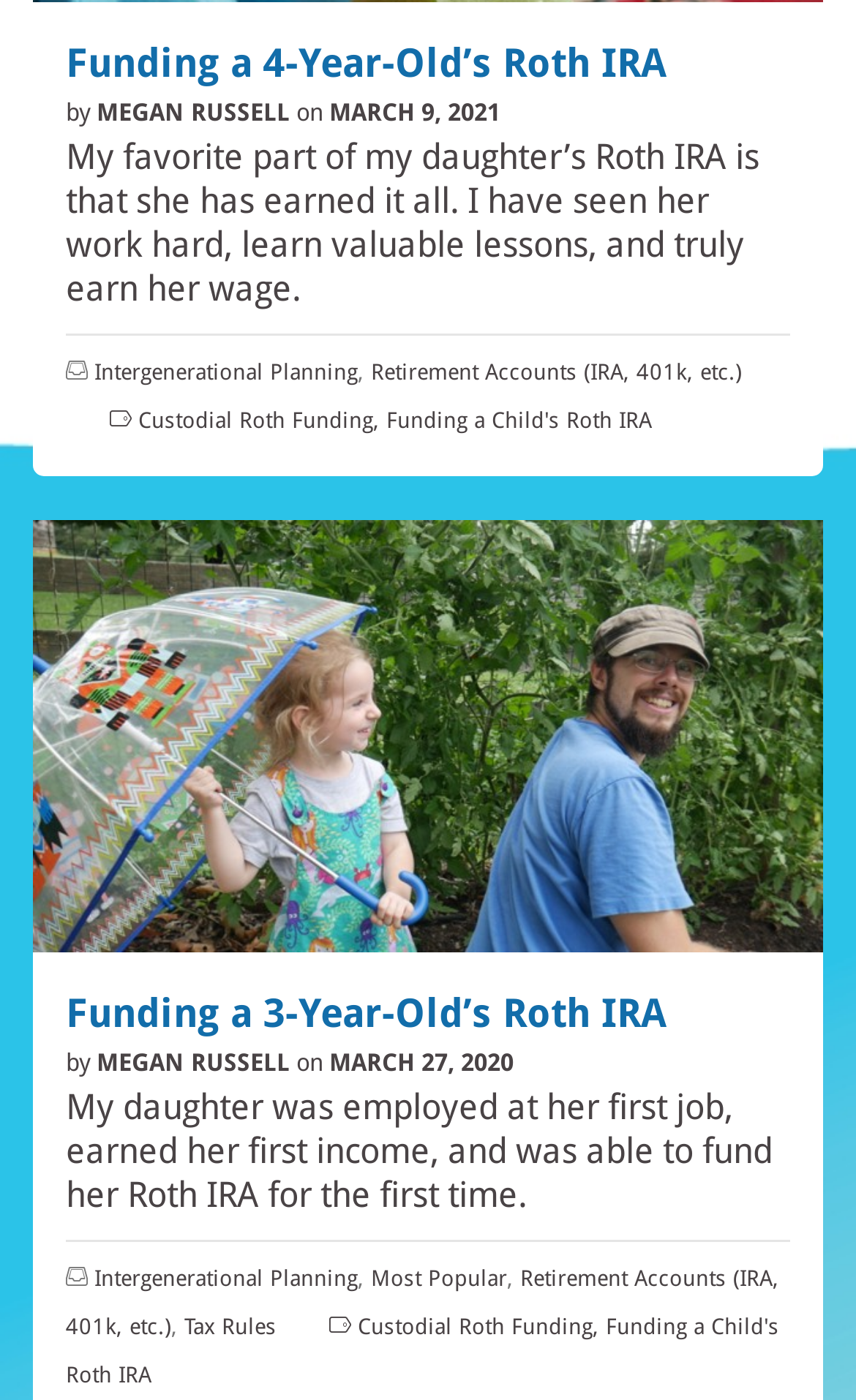Identify the bounding box of the UI component described as: "Funding a Child's Roth IRA".

[0.077, 0.938, 0.91, 0.99]